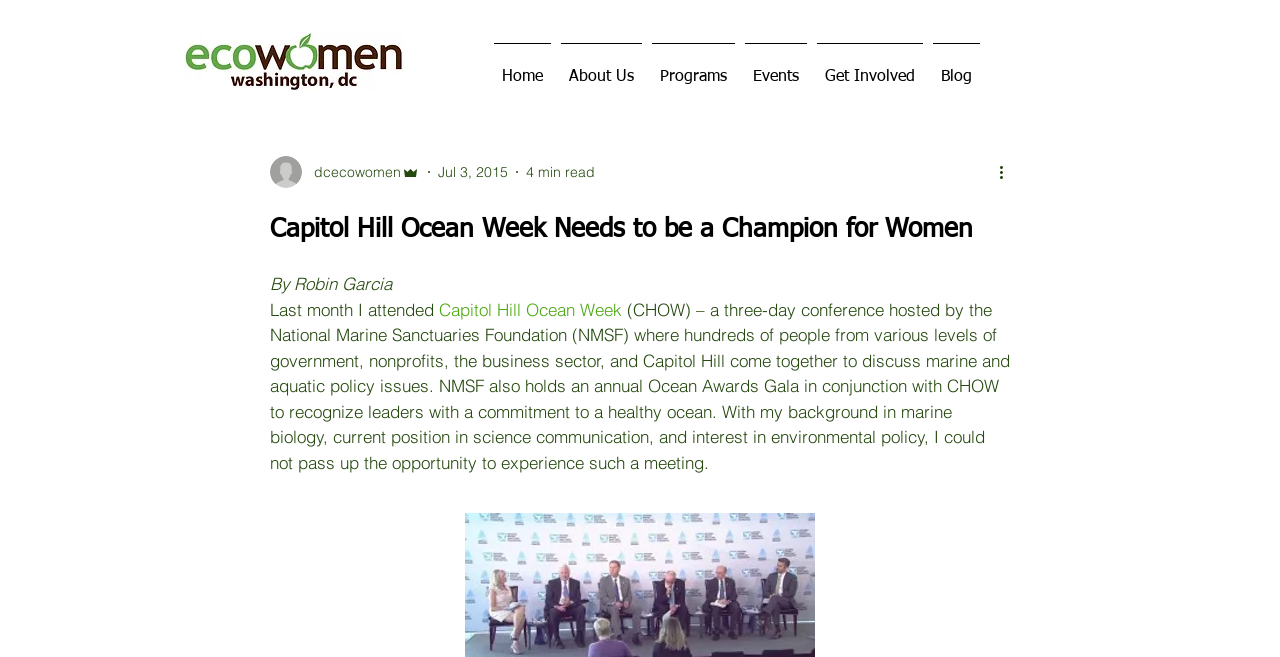Highlight the bounding box coordinates of the element you need to click to perform the following instruction: "Click the Home link."

[0.382, 0.065, 0.434, 0.142]